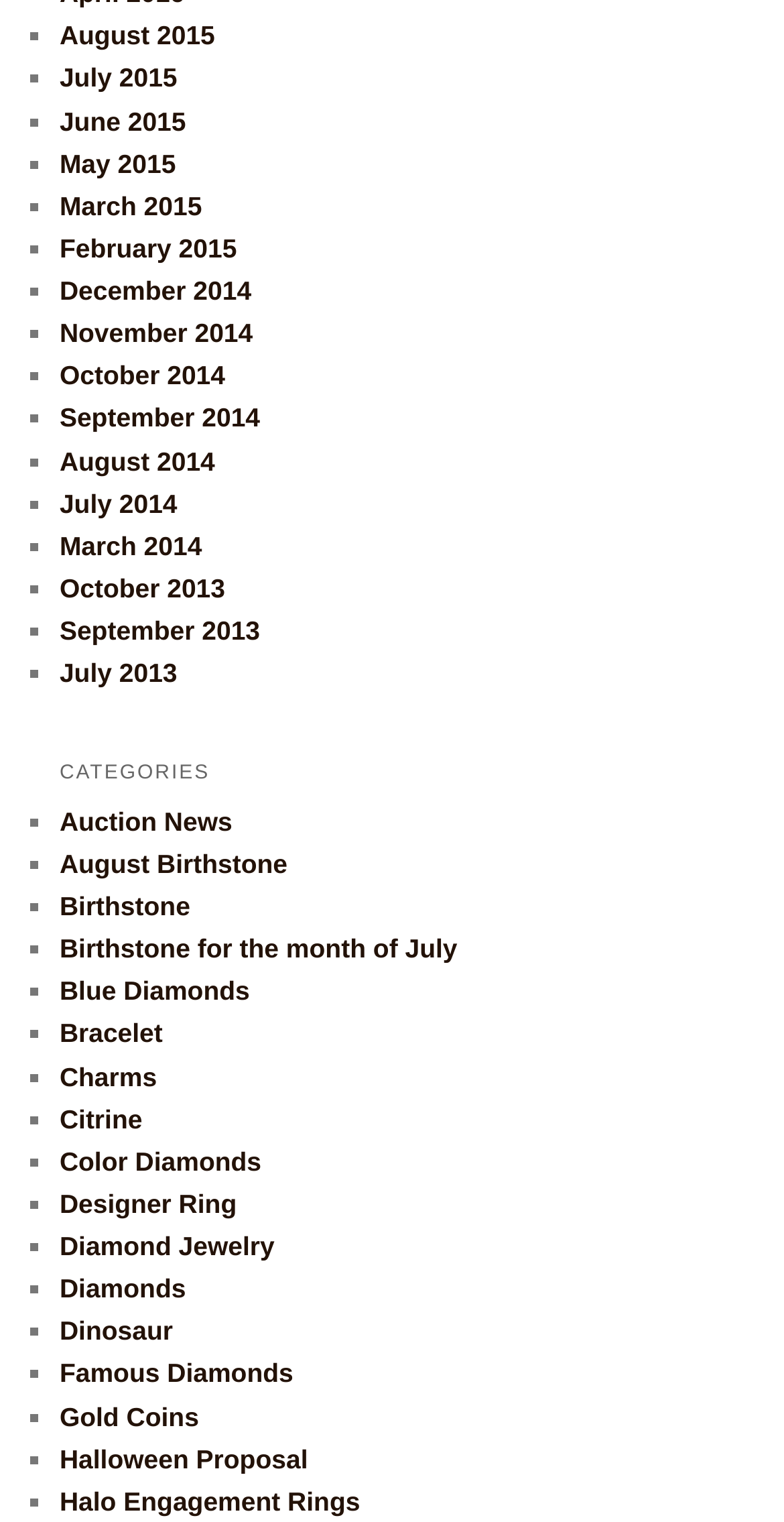Provide a one-word or short-phrase response to the question:
What is the last category listed under 'CATEGORIES'?

Halo Engagement Rings